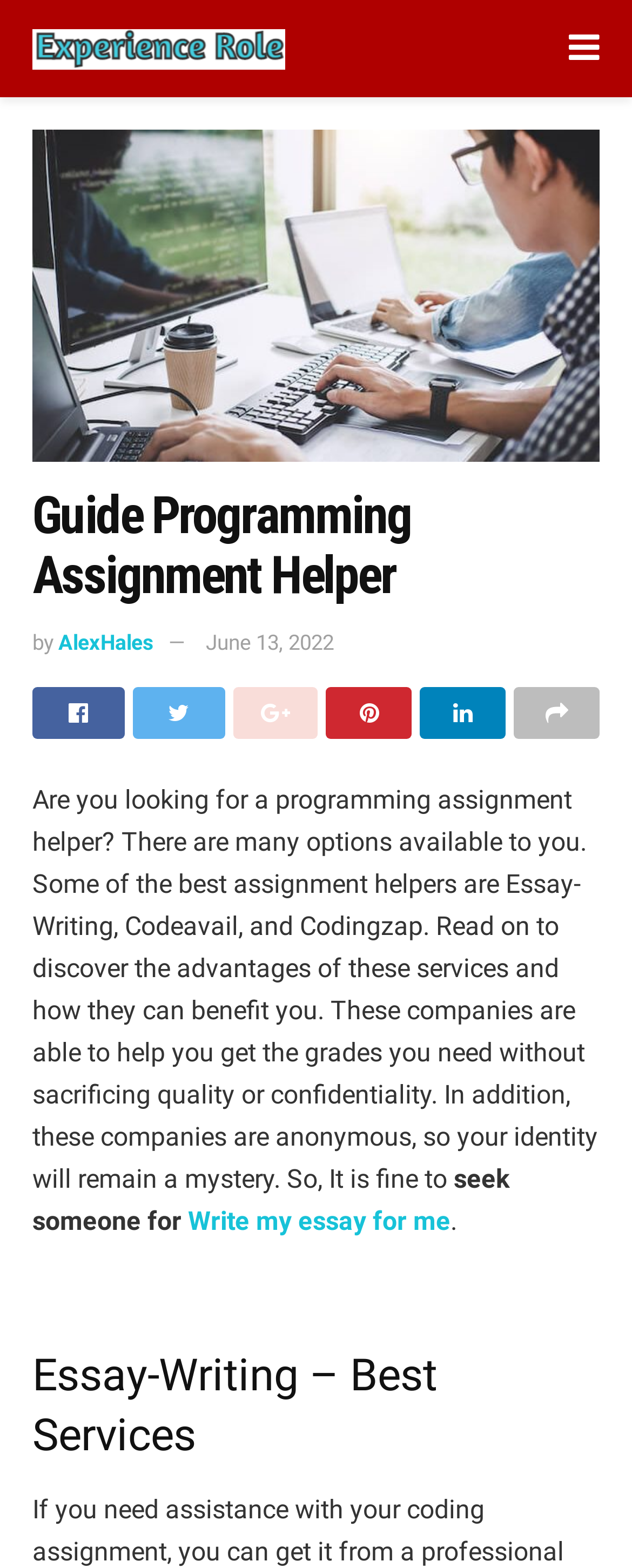What is the name of the blog?
Based on the image, provide your answer in one word or phrase.

My Blog